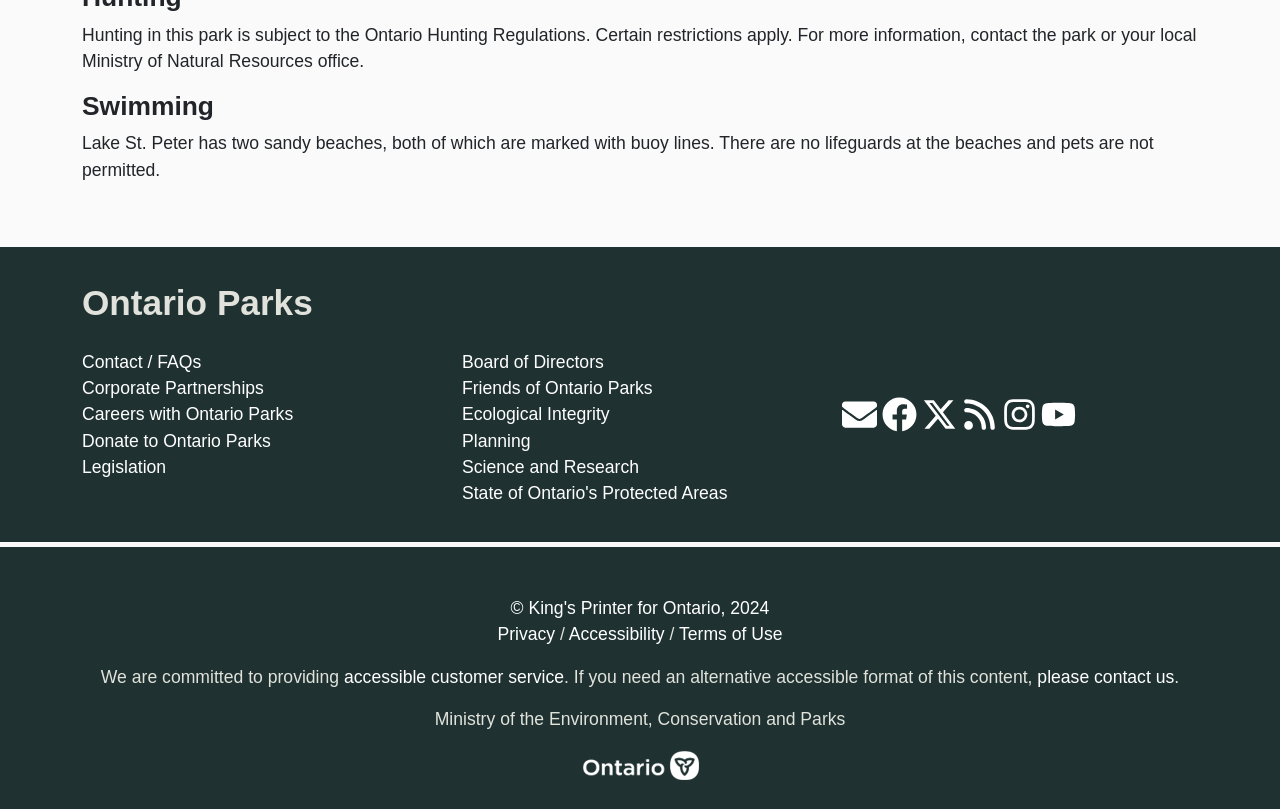Please use the details from the image to answer the following question comprehensively:
How many links are there under 'Ontario Parks'?

Under the heading 'Ontario Parks', there are 7 links: 'Contact / FAQs', 'Corporate Partnerships', 'Careers with Ontario Parks', 'Donate to Ontario Parks', 'Legislation', 'Board of Directors', and 'Friends of Ontario Parks'.